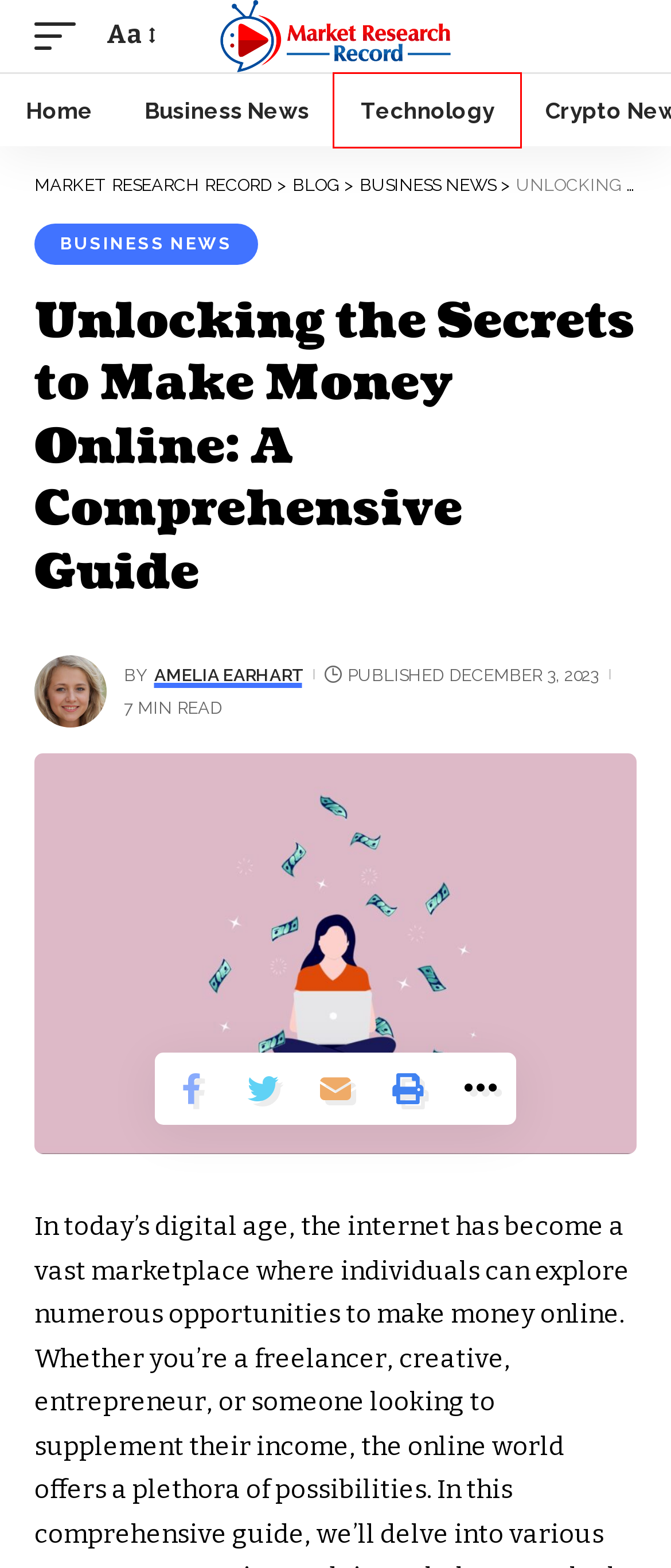You have a screenshot of a webpage with a red bounding box around an element. Identify the webpage description that best fits the new page that appears after clicking the selected element in the red bounding box. Here are the candidates:
A. Market Research Record - Research And News
B. Technology - Market Research Record
C. Amelia Earhart - Market Research Record
D. Crypto News - Market Research Record
E. Business News - Market Research Record
F. Lifestyle - Market Research Record
G. Home & Garden - Market Research Record
H. Contact Us - Market Research Record

B